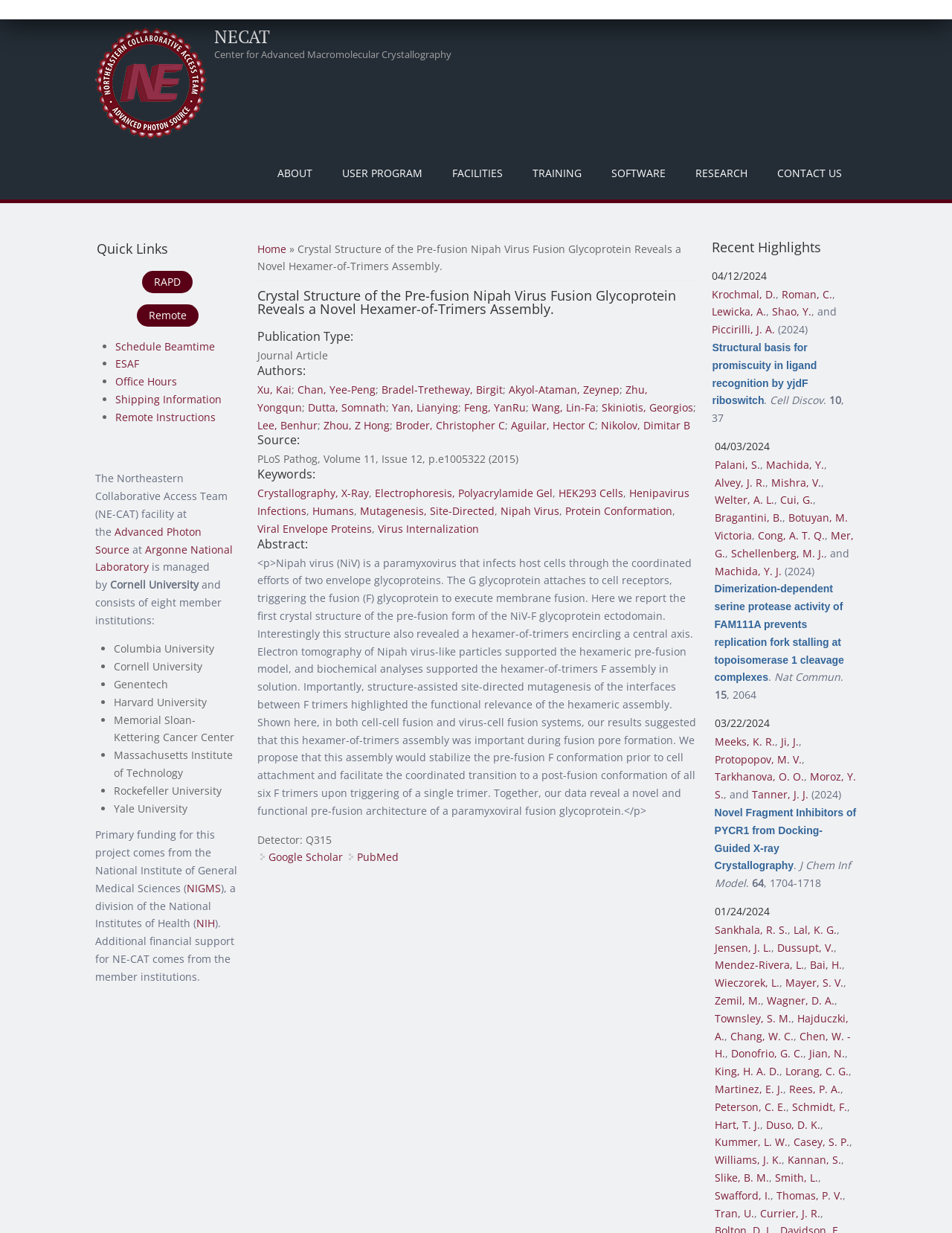Can you find the bounding box coordinates for the element to click on to achieve the instruction: "Check the 'Quick Links' section"?

[0.102, 0.196, 0.25, 0.216]